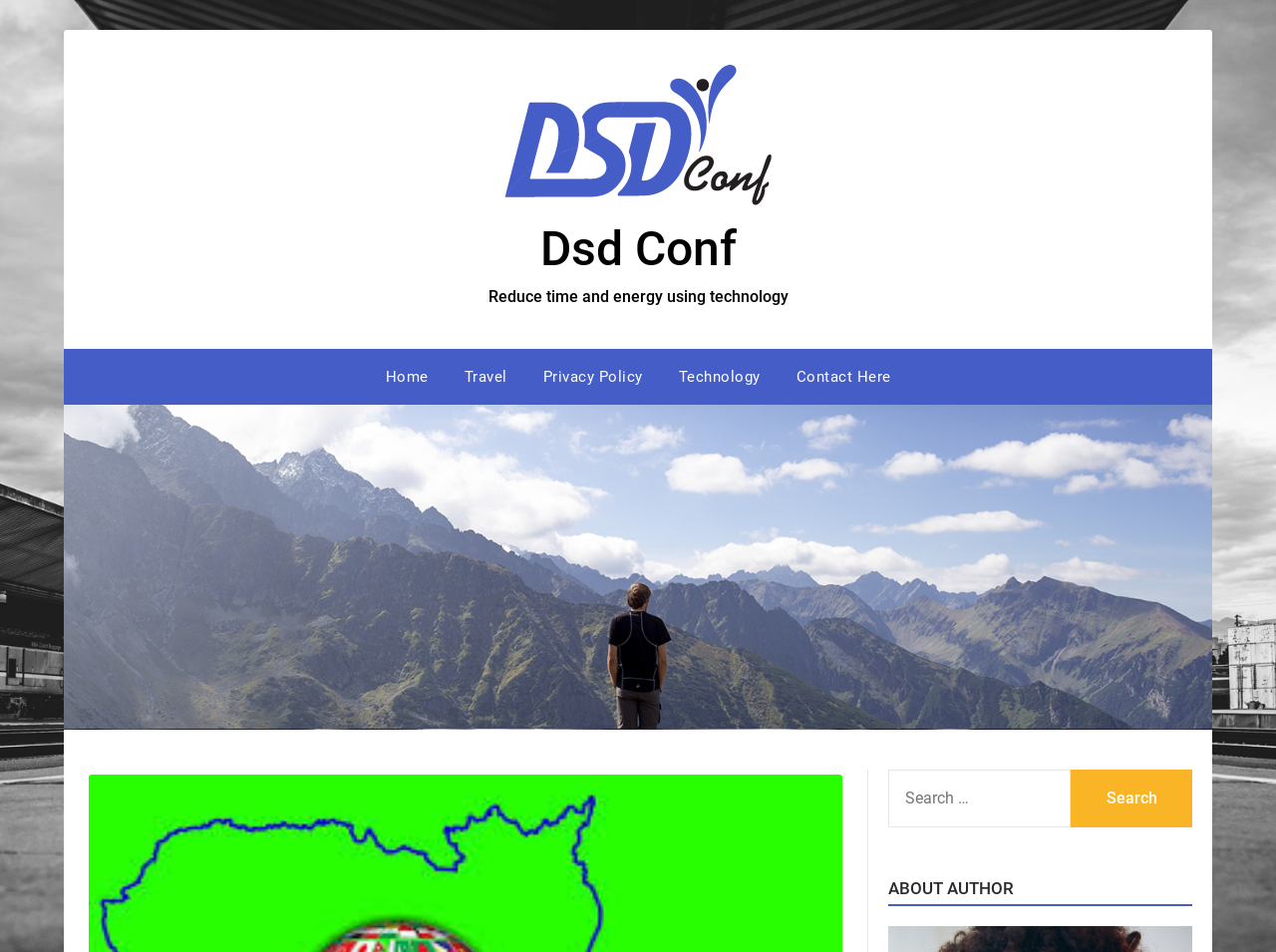Provide the bounding box coordinates for the UI element that is described as: "parent_node: SEARCH FOR: value="Search"".

[0.839, 0.808, 0.934, 0.869]